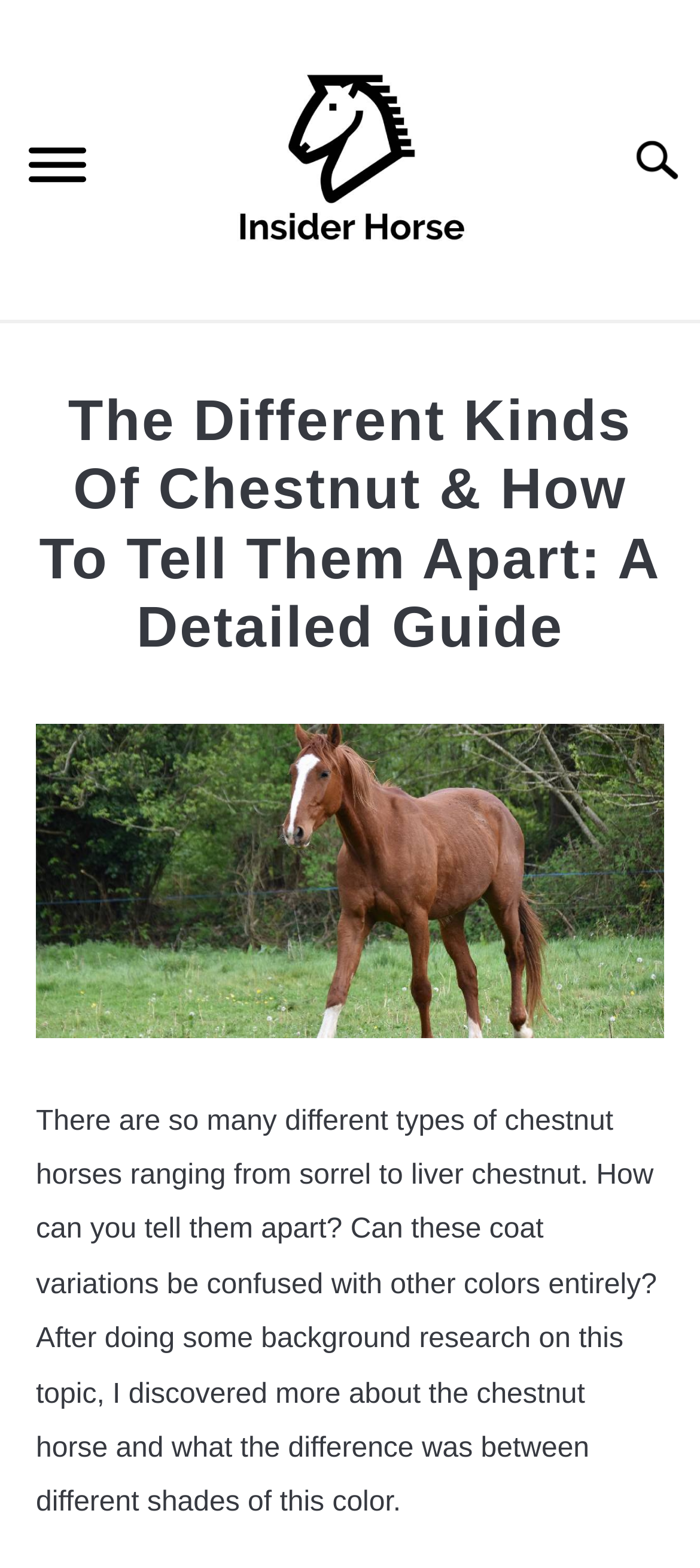What categories are available in the menu?
Refer to the screenshot and answer in one word or phrase.

Health & Behavior, Horse Riding, etc.